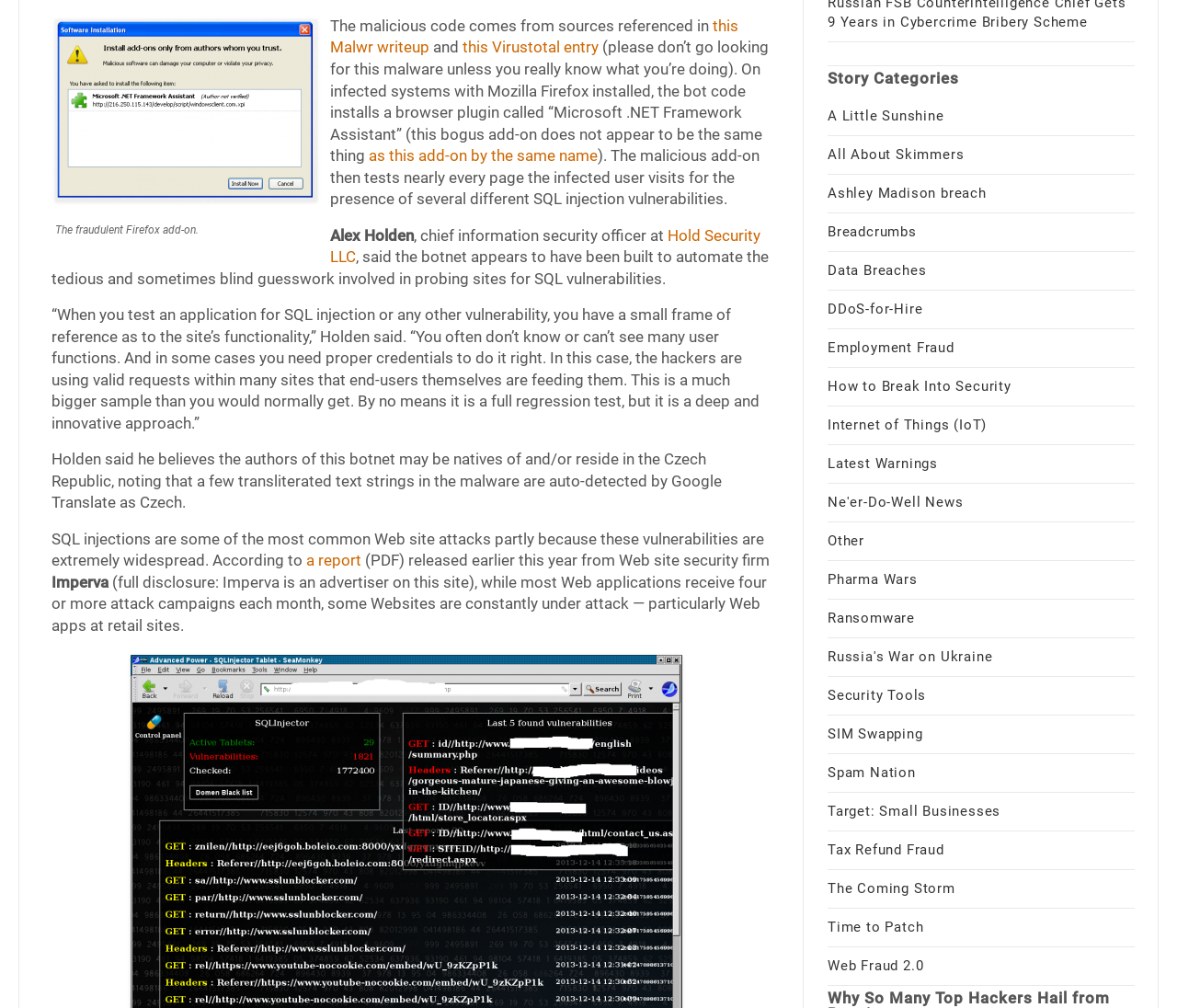Specify the bounding box coordinates (top-left x, top-left y, bottom-right x, bottom-right y) of the UI element in the screenshot that matches this description: Short Fiction

None